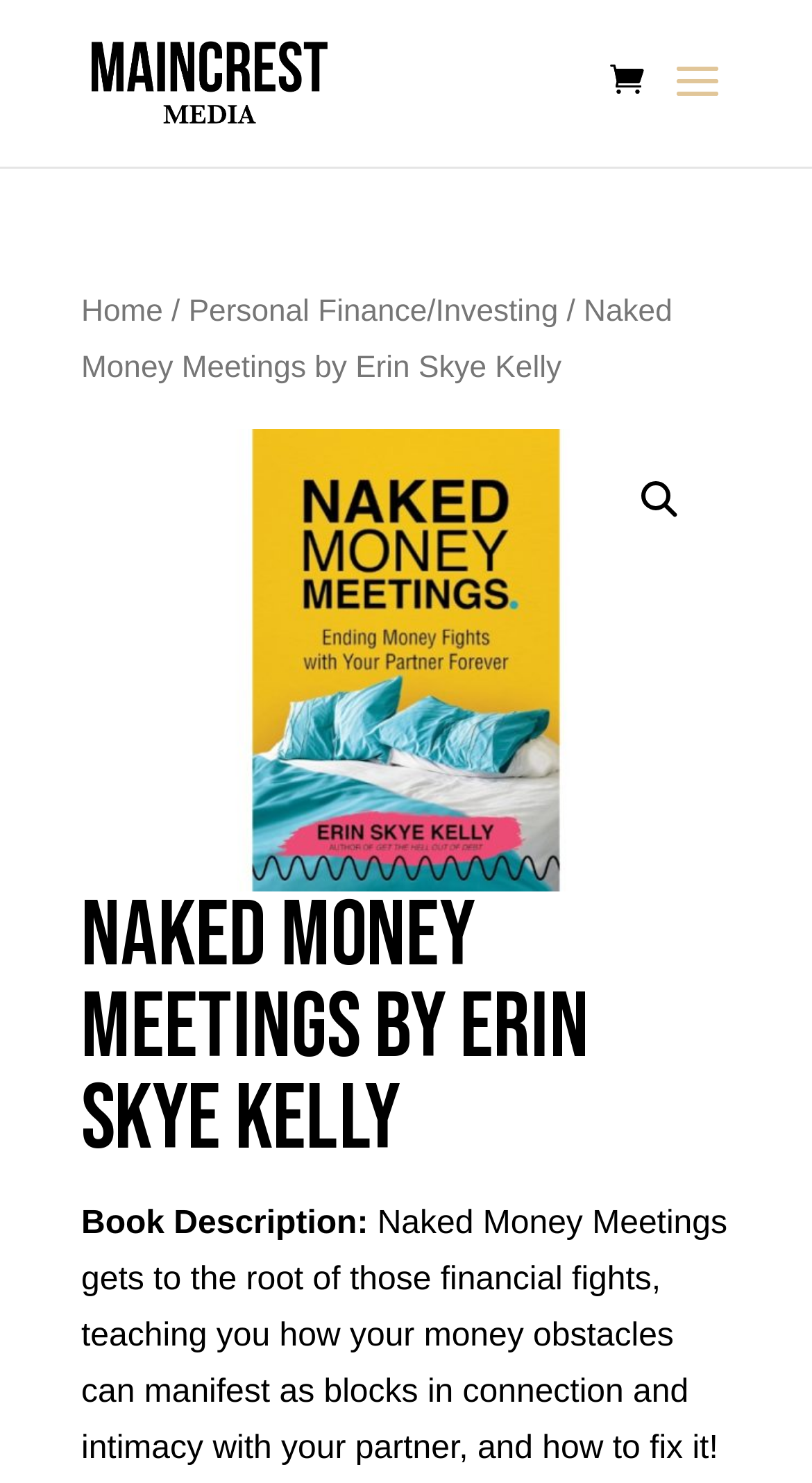Bounding box coordinates are to be given in the format (top-left x, top-left y, bottom-right x, bottom-right y). All values must be floating point numbers between 0 and 1. Provide the bounding box coordinate for the UI element described as: alt="Maincrest Media Award Winners"

[0.108, 0.044, 0.407, 0.071]